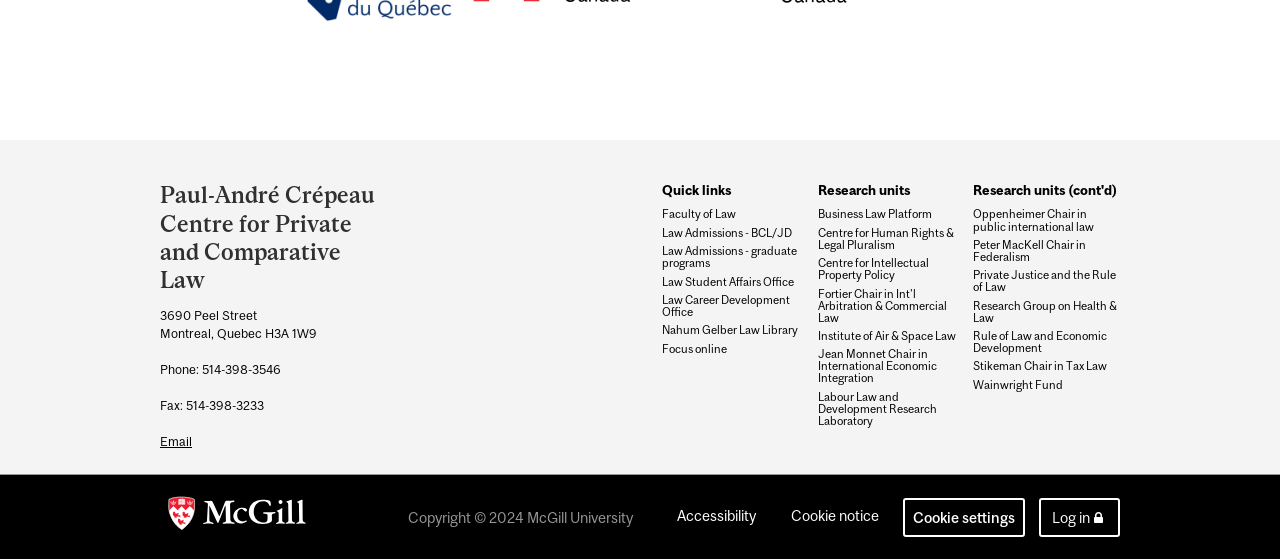What is the phone number of the Paul-André Crépeau Centre?
Refer to the screenshot and respond with a concise word or phrase.

514-398-3546